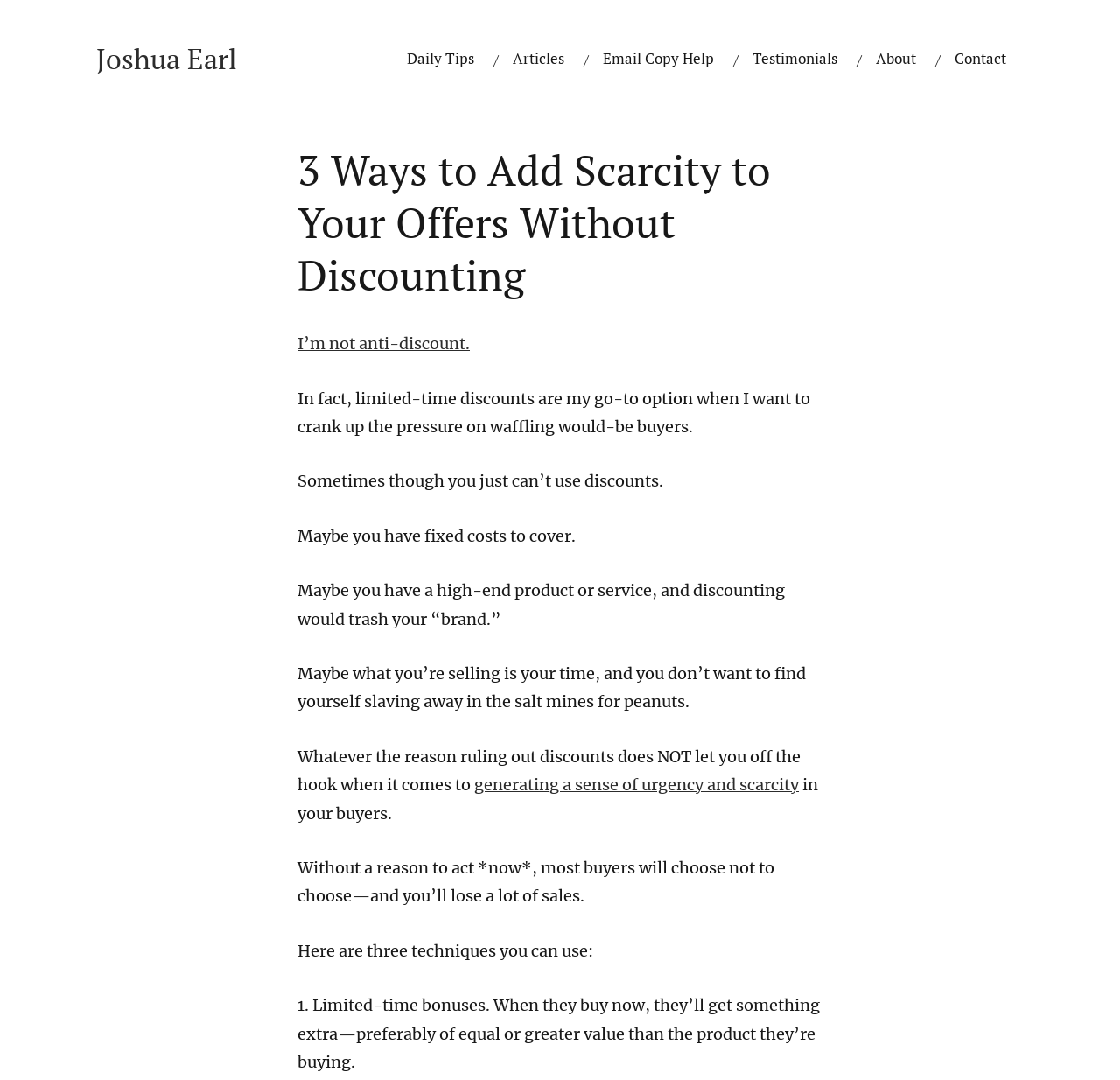What is the consequence of not creating a sense of urgency?
Answer the question with just one word or phrase using the image.

Losing sales